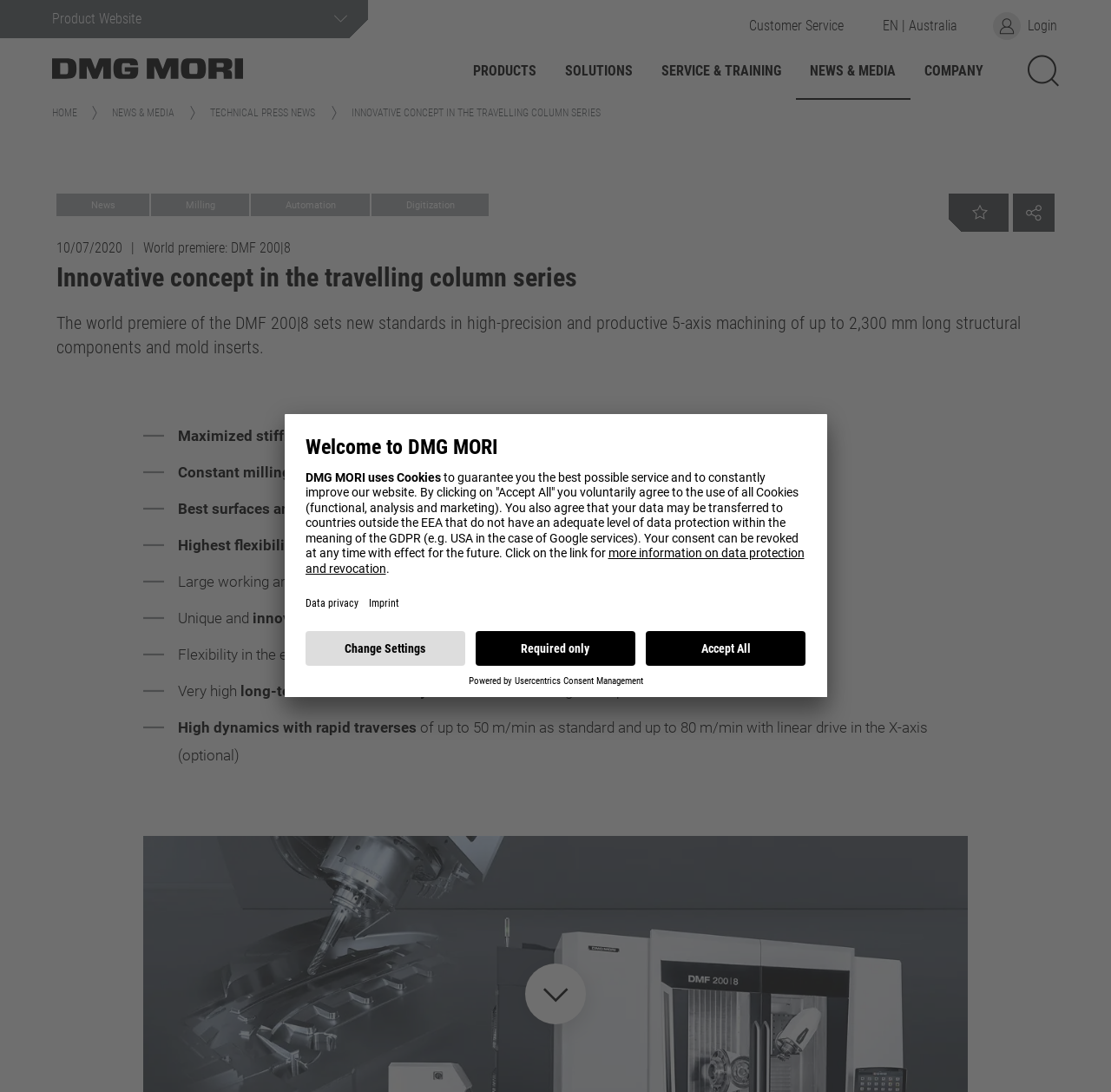Extract the bounding box coordinates for the described element: "parent_node: Search term name="searchInput"". The coordinates should be represented as four float numbers between 0 and 1: [left, top, right, bottom].

[0.227, 0.161, 0.671, 0.192]